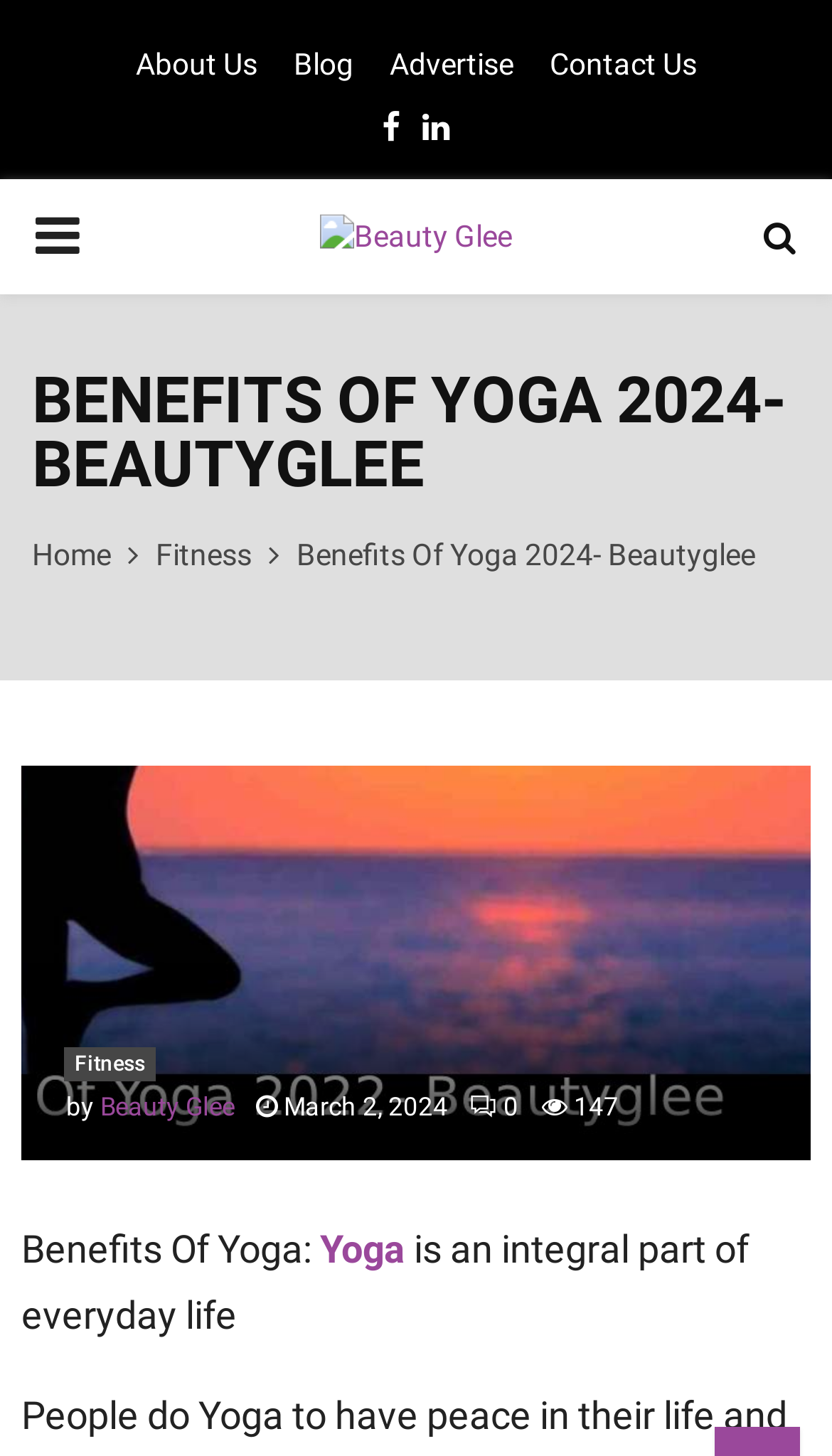What is the name of the website?
We need a detailed and exhaustive answer to the question. Please elaborate.

I determined the name of the website by looking at the image element with the text 'Beauty Glee' which is likely the logo of the website.